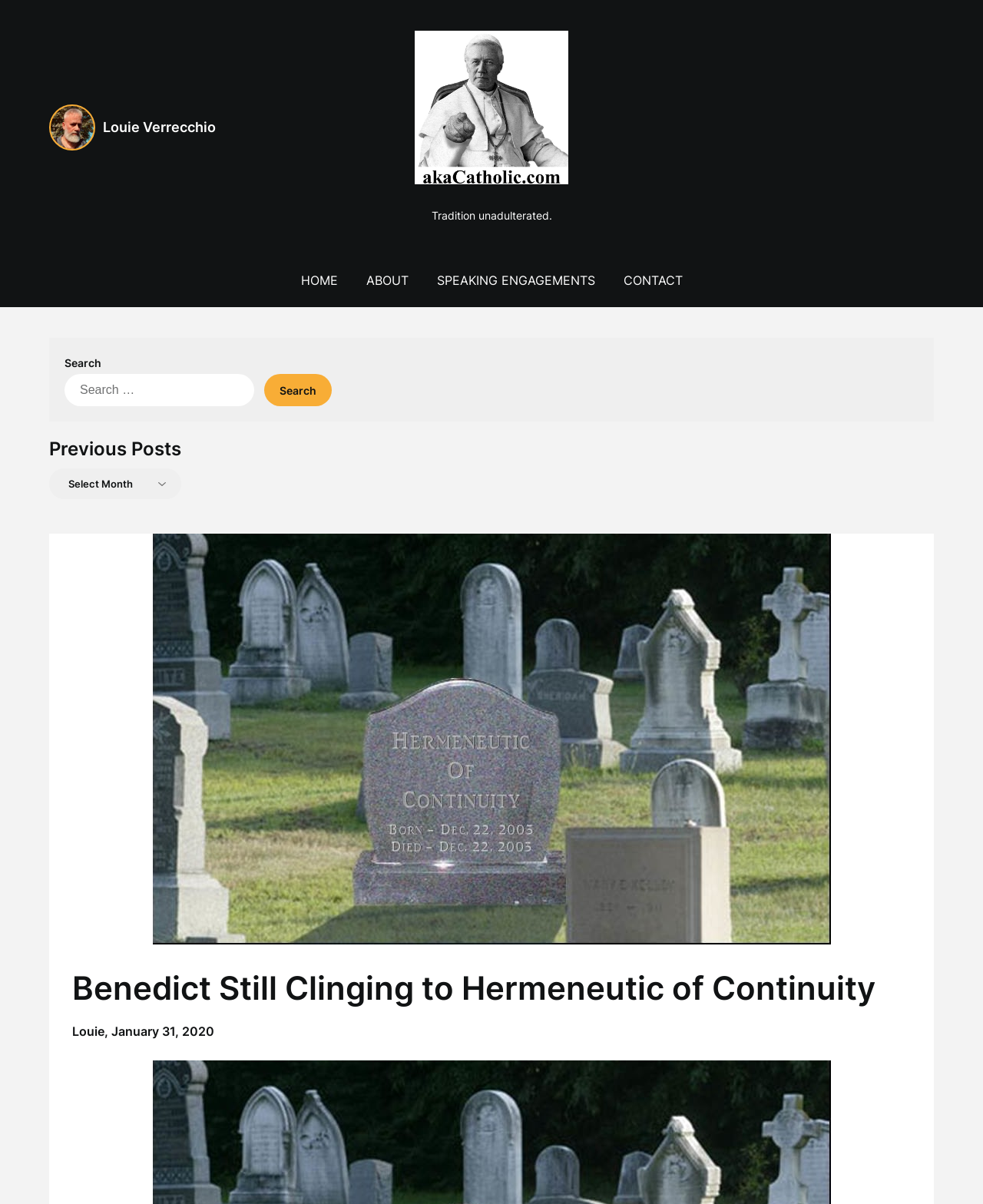From the given element description: "parent_node: Search for: value="Search"", find the bounding box for the UI element. Provide the coordinates as four float numbers between 0 and 1, in the order [left, top, right, bottom].

[0.269, 0.311, 0.338, 0.337]